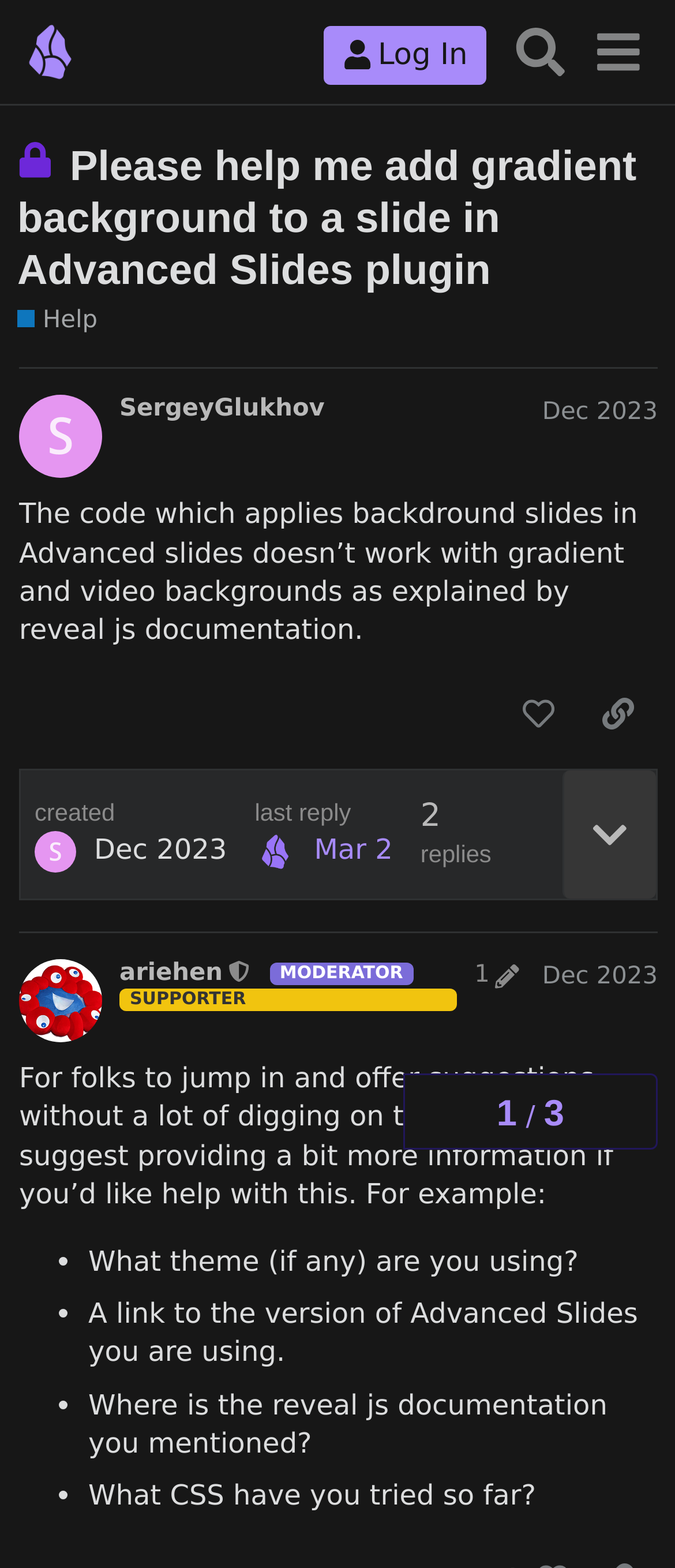Please predict the bounding box coordinates of the element's region where a click is necessary to complete the following instruction: "Log in to the forum". The coordinates should be represented by four float numbers between 0 and 1, i.e., [left, top, right, bottom].

[0.48, 0.016, 0.721, 0.054]